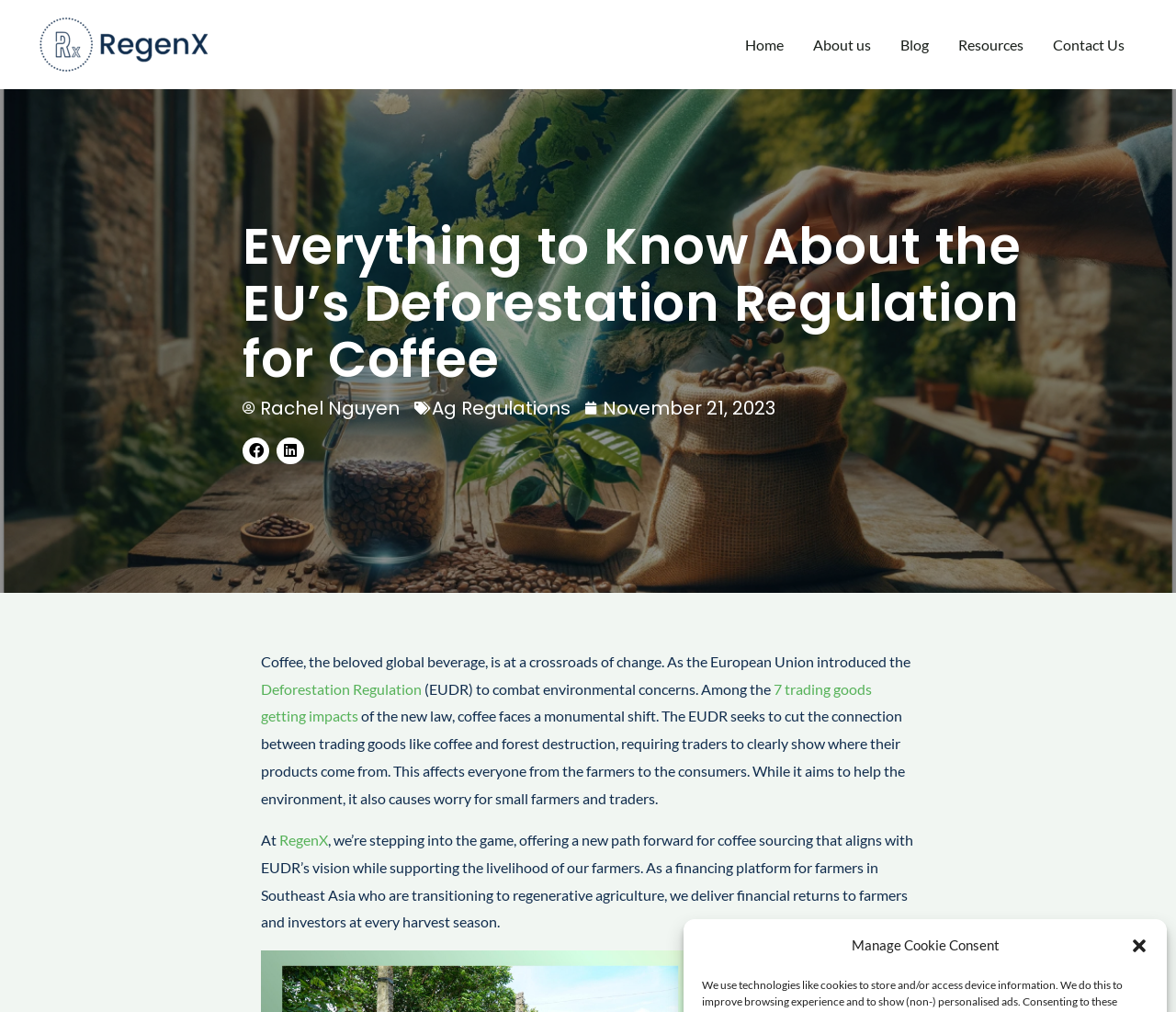What is the impact of the EU's deforestation regulation on coffee?
Answer the question with a detailed explanation, including all necessary information.

I found the impact of the EU's deforestation regulation on coffee by reading the text 'coffee faces a monumental shift. The EUDR seeks to cut the connection between trading goods like coffee and forest destruction...' which describes the significant change the regulation will bring to the coffee industry.